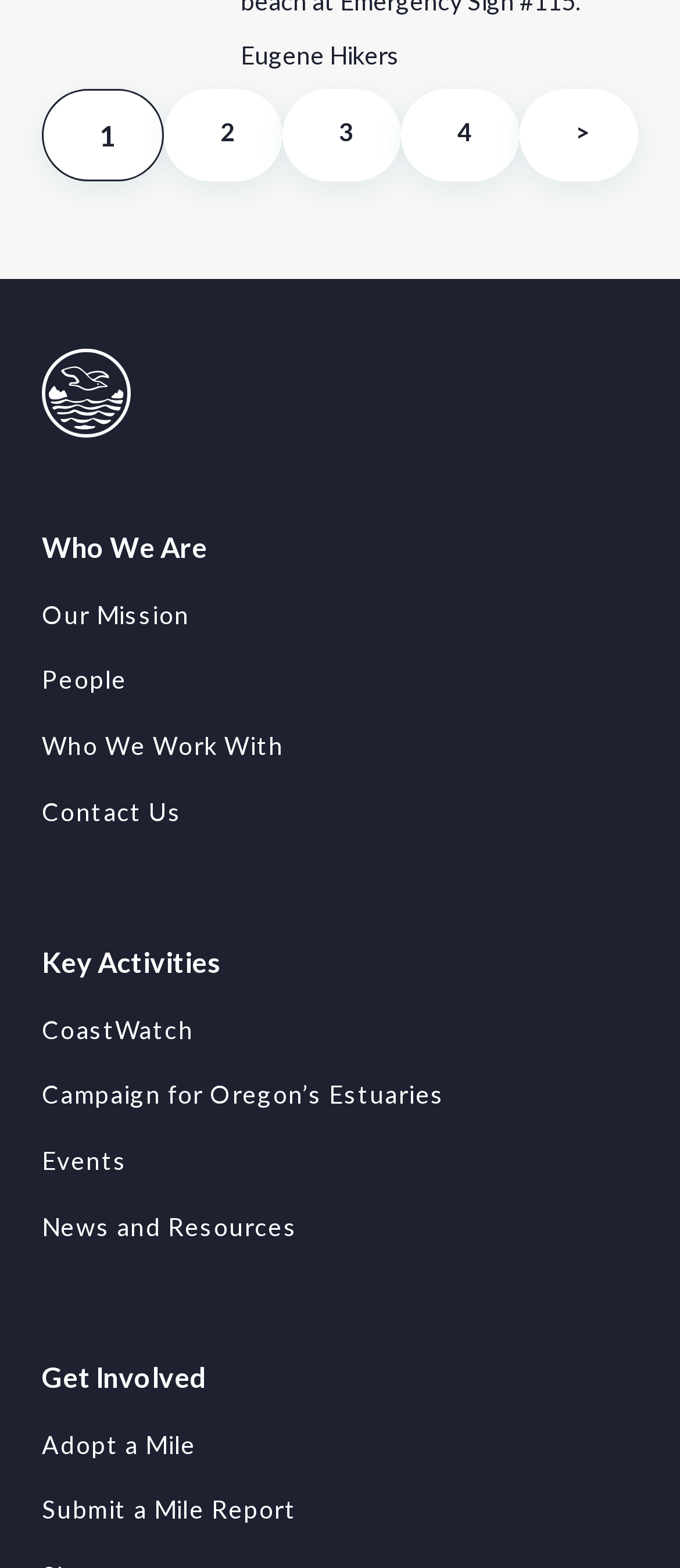How many links are on the top navigation bar?
Based on the image, give a concise answer in the form of a single word or short phrase.

4